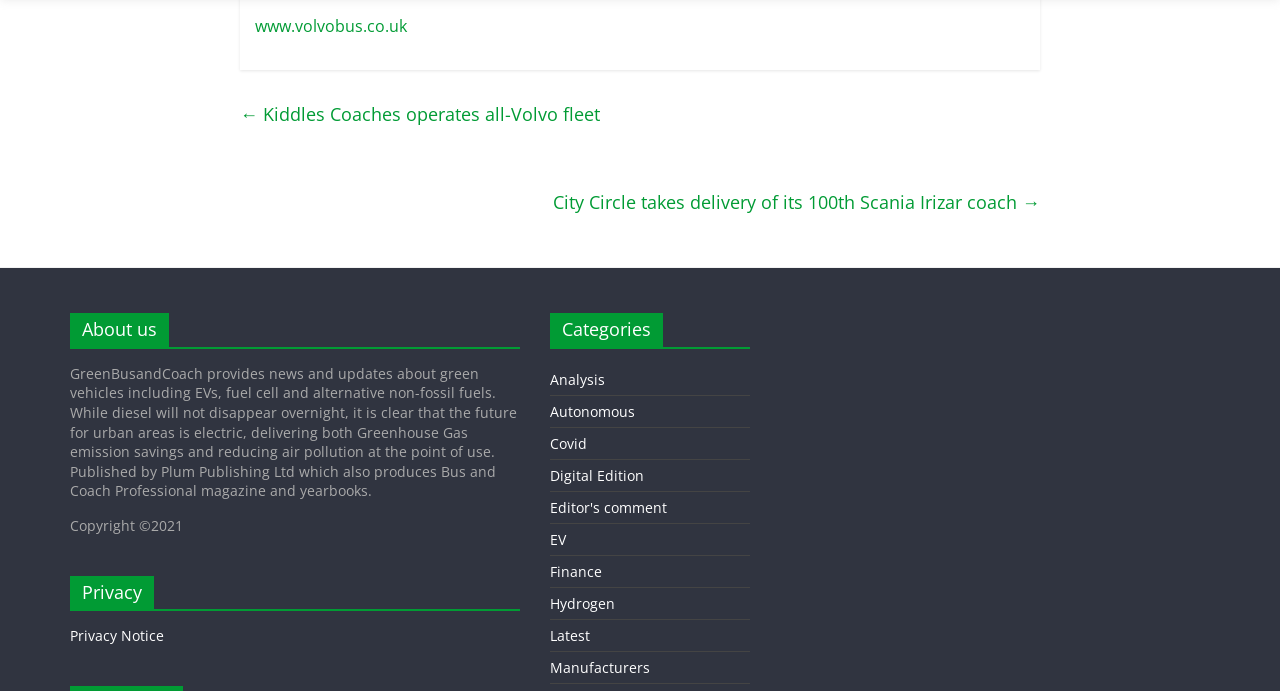Based on the element description: "June 2023", identify the bounding box coordinates for this UI element. The coordinates must be four float numbers between 0 and 1, listed as [left, top, right, bottom].

None